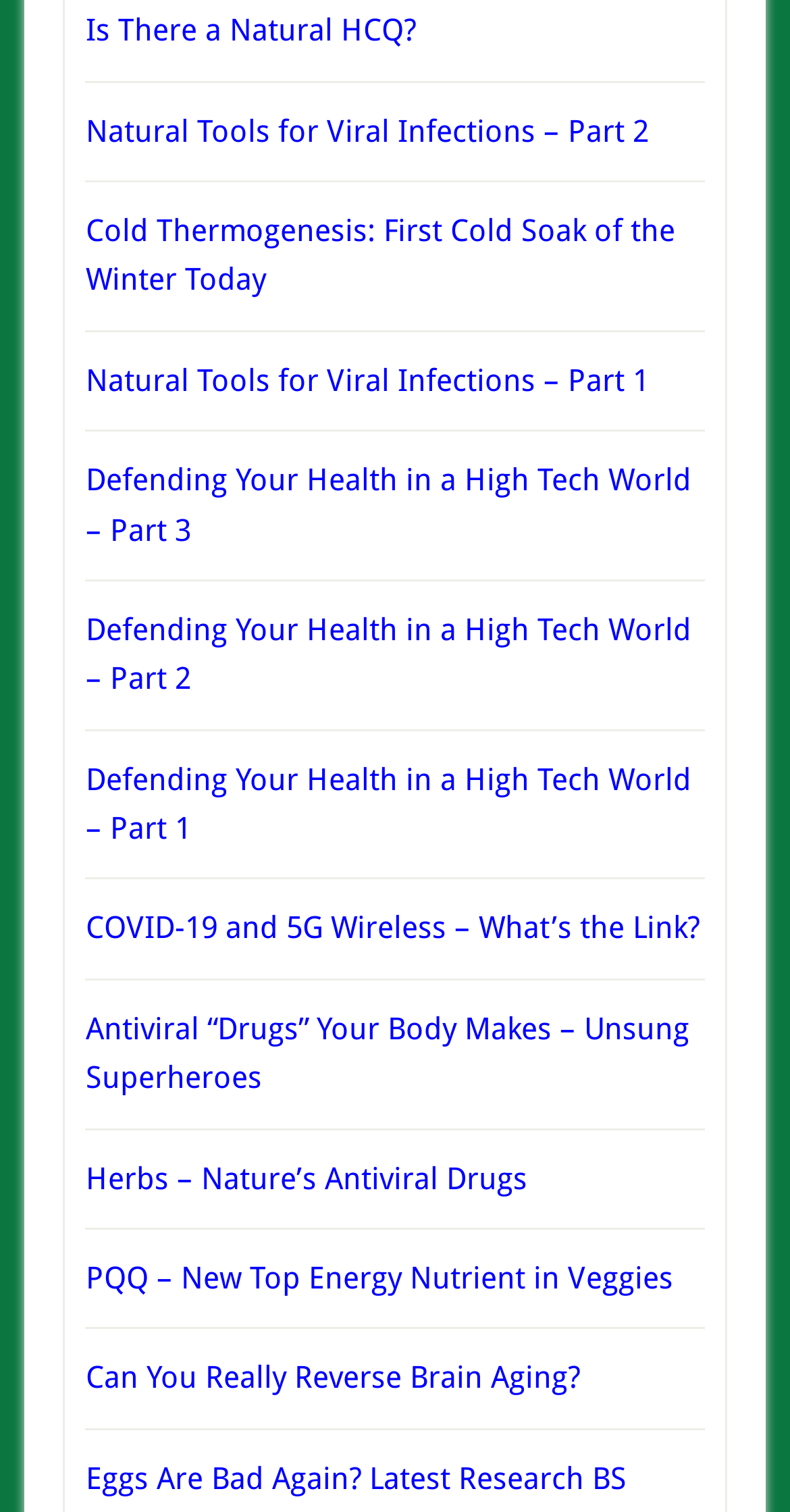Are there any links related to COVID-19?
Answer the question with a thorough and detailed explanation.

I found a link with the text 'COVID-19 and 5G Wireless – What’s the Link?' which suggests that there is at least one link related to COVID-19 on this webpage.